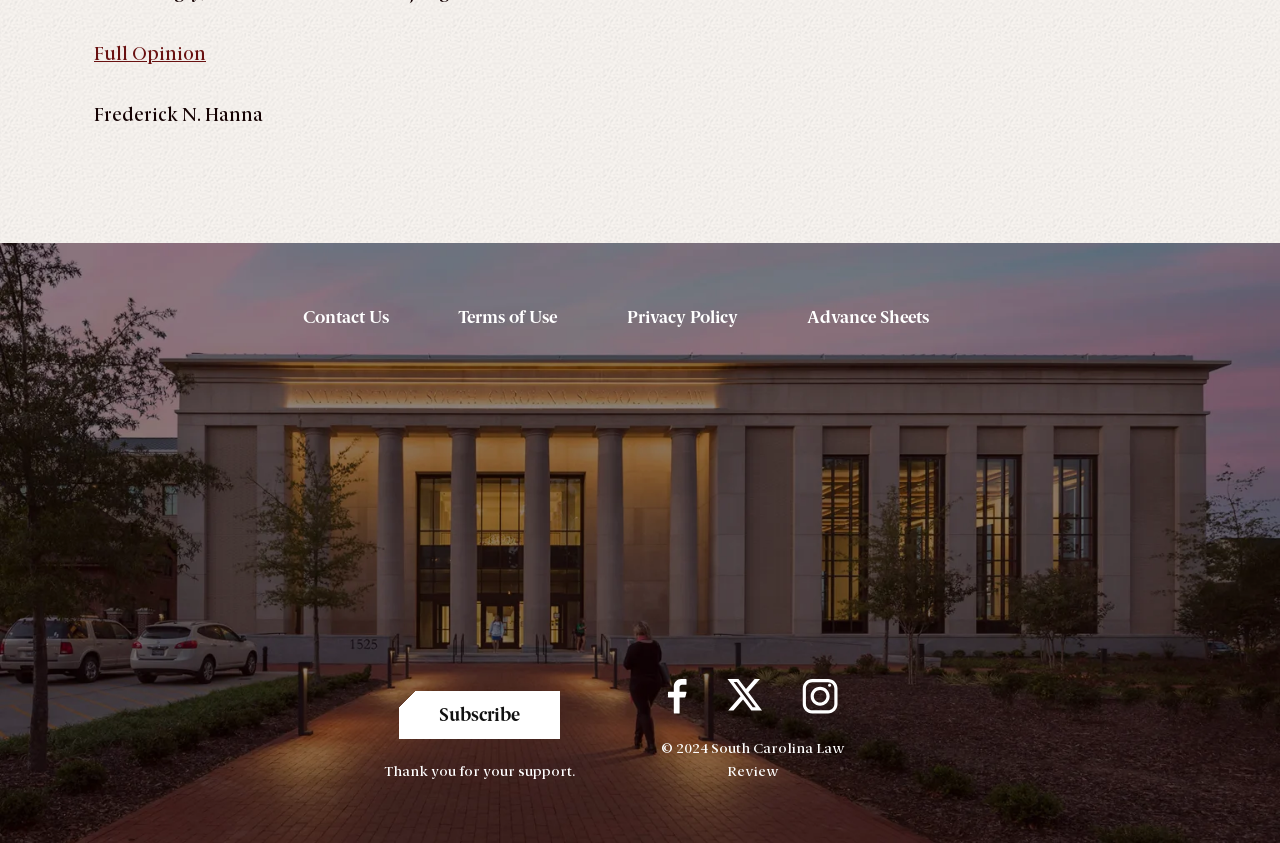Locate the bounding box coordinates of the element's region that should be clicked to carry out the following instruction: "Click on Full Opinion". The coordinates need to be four float numbers between 0 and 1, i.e., [left, top, right, bottom].

[0.073, 0.051, 0.161, 0.077]